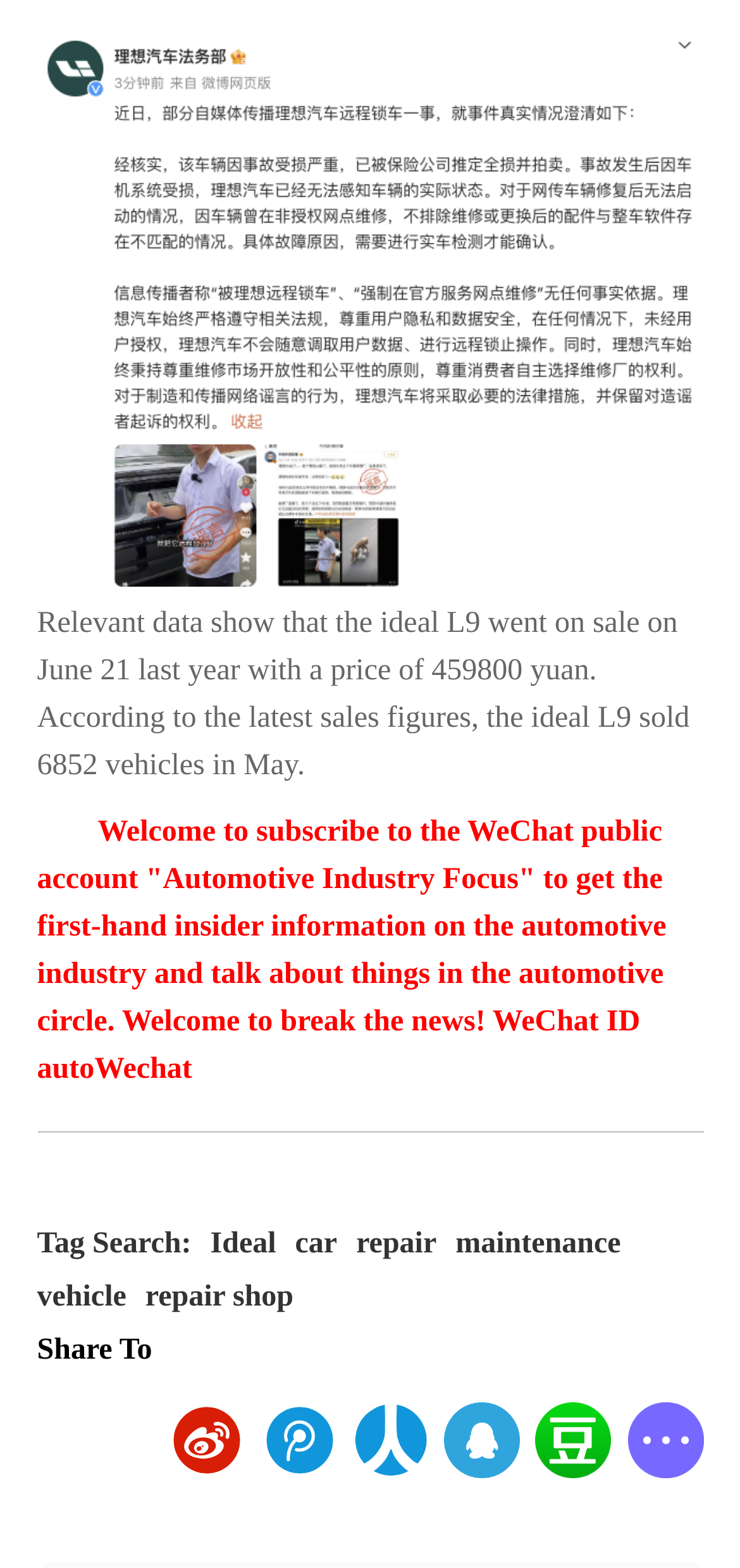Provide the bounding box coordinates of the area you need to click to execute the following instruction: "Search for Ideal car".

[0.284, 0.783, 0.373, 0.805]